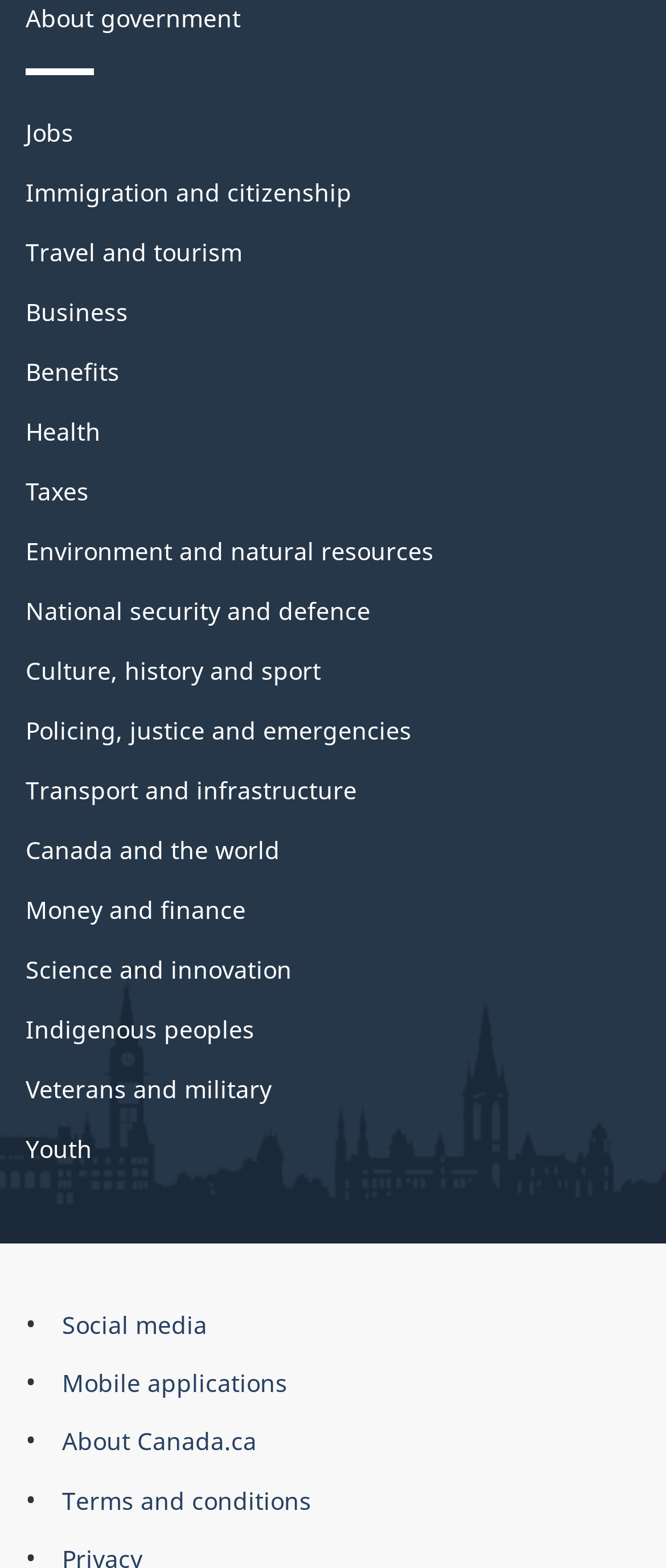How many menu items are under 'Government of Canada Corporate'?
Based on the visual, give a brief answer using one word or a short phrase.

4